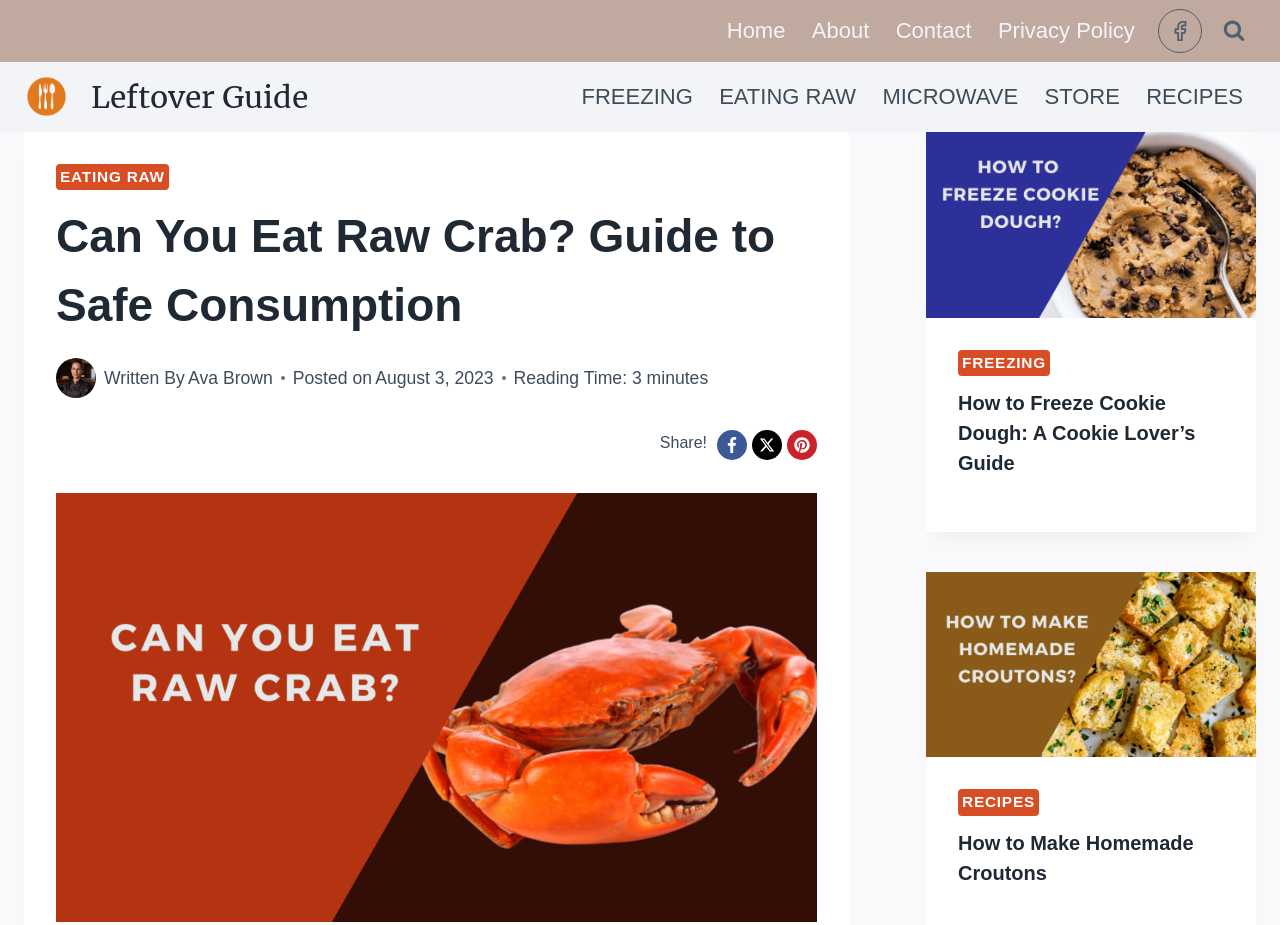Identify the title of the webpage and provide its text content.

Can You Eat Raw Crab? Guide to Safe Consumption